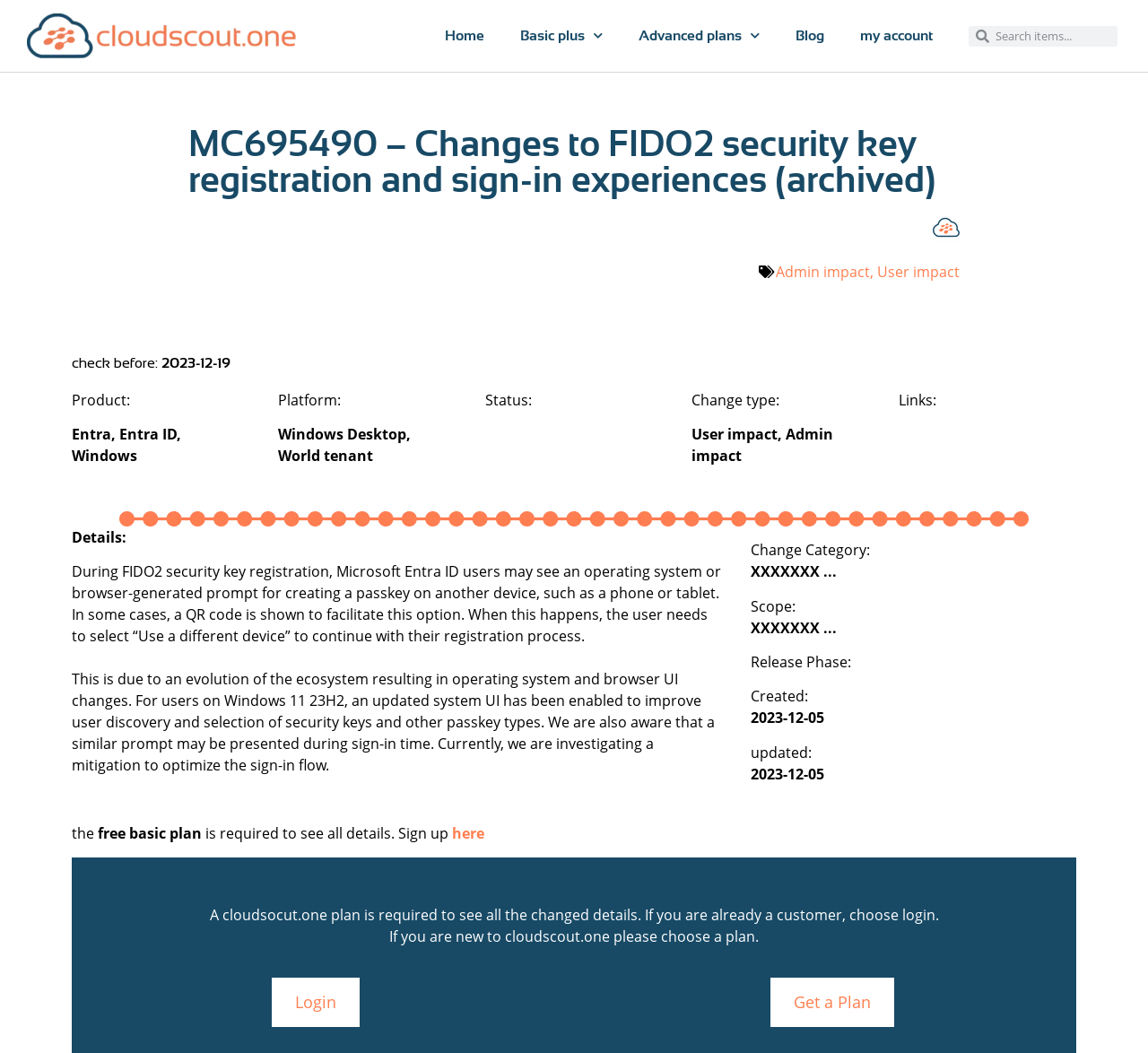Please identify the bounding box coordinates of the area I need to click to accomplish the following instruction: "Search for something".

[0.844, 0.024, 0.973, 0.044]